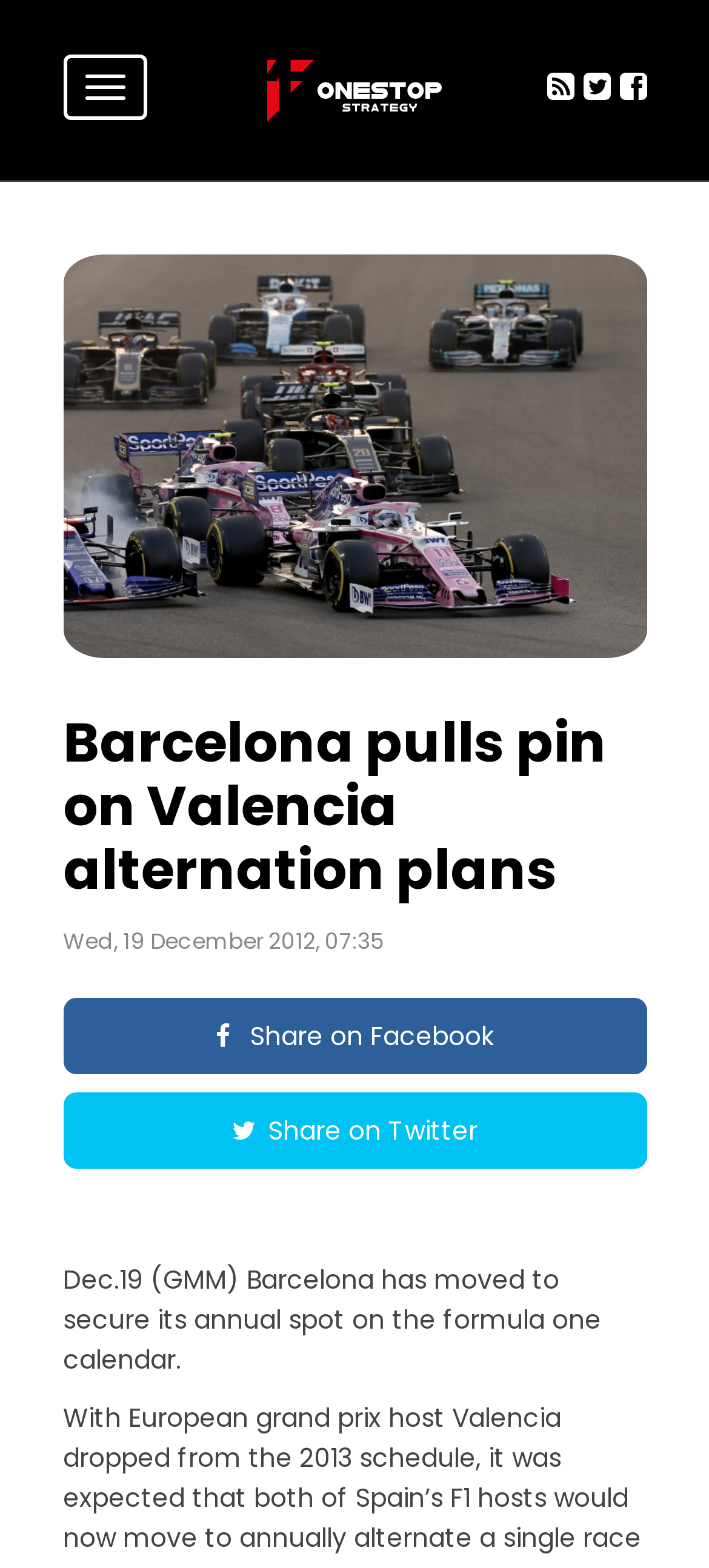Respond to the following question using a concise word or phrase: 
How many social media sharing options are available?

2